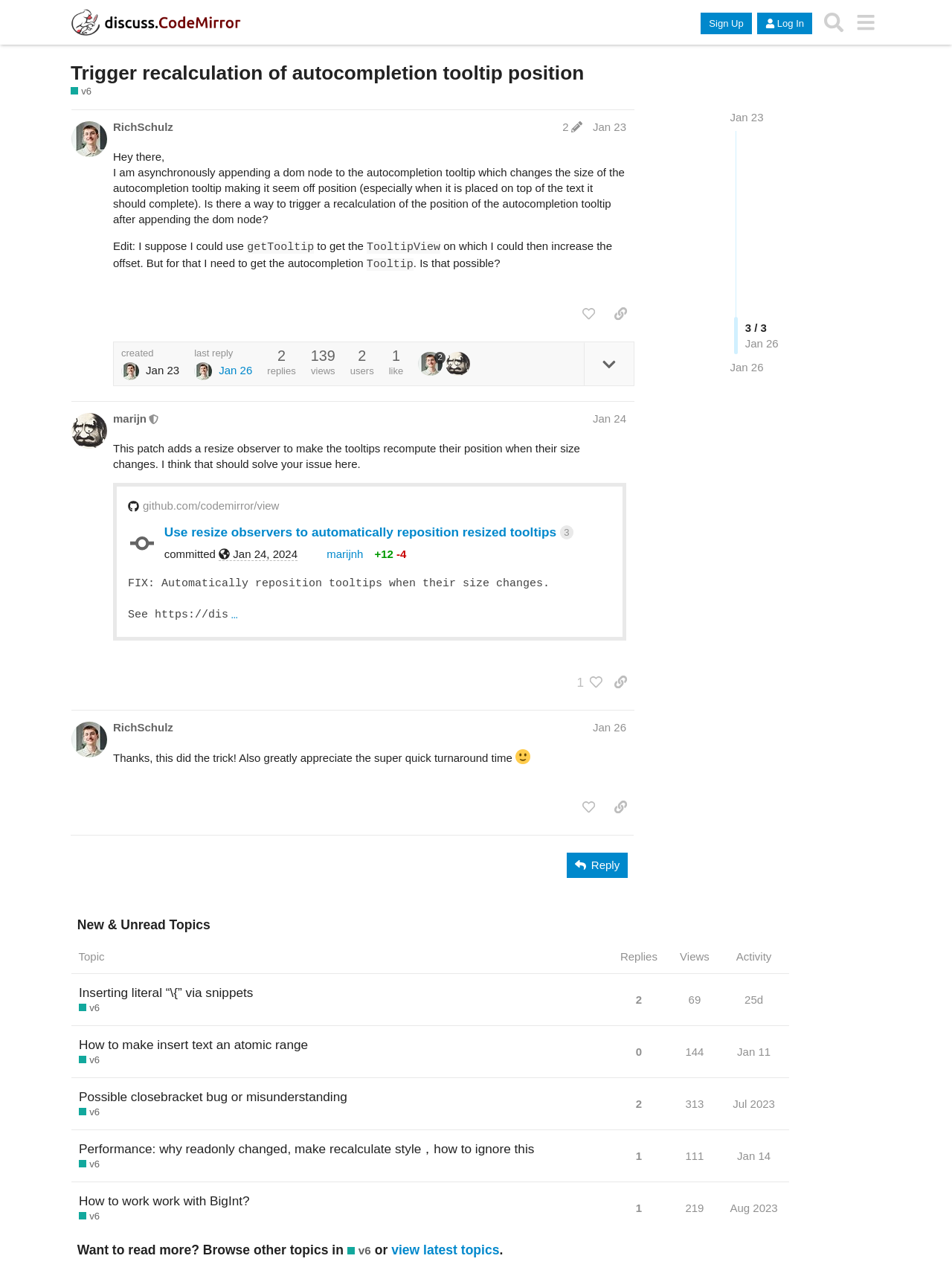Detail the webpage's structure and highlights in your description.

This webpage appears to be a discussion forum, specifically a thread about CodeMirror 6. At the top, there is a header section with a link to "discuss.CodeMirror" accompanied by an image, and buttons for "Sign Up", "Log In", "Search", and a menu. Below this, there is a heading that reads "Trigger recalculation of autocompletion tooltip position" with a link to the same title.

The main content of the page is divided into three sections, each representing a post from a different user. The first post, from "RichSchulz", contains a question about asynchronously appending a DOM node to an autocompletion tooltip and how to trigger a recalculation of the tooltip's position. The post includes a detailed description of the issue and a possible solution.

The second post, from "marijn", is a response to the first post. It suggests a patch that adds a resize observer to make tooltips recompute their position when their size changes. The post includes a link to a GitHub page and a code snippet.

The third post, also from "RichSchulz", is a follow-up to the initial question. It is shorter than the first post and does not contain as much detail.

Each post section includes information about the author, the date and time of the post, and the number of replies, views, and likes. There are also buttons to like or copy a link to each post.